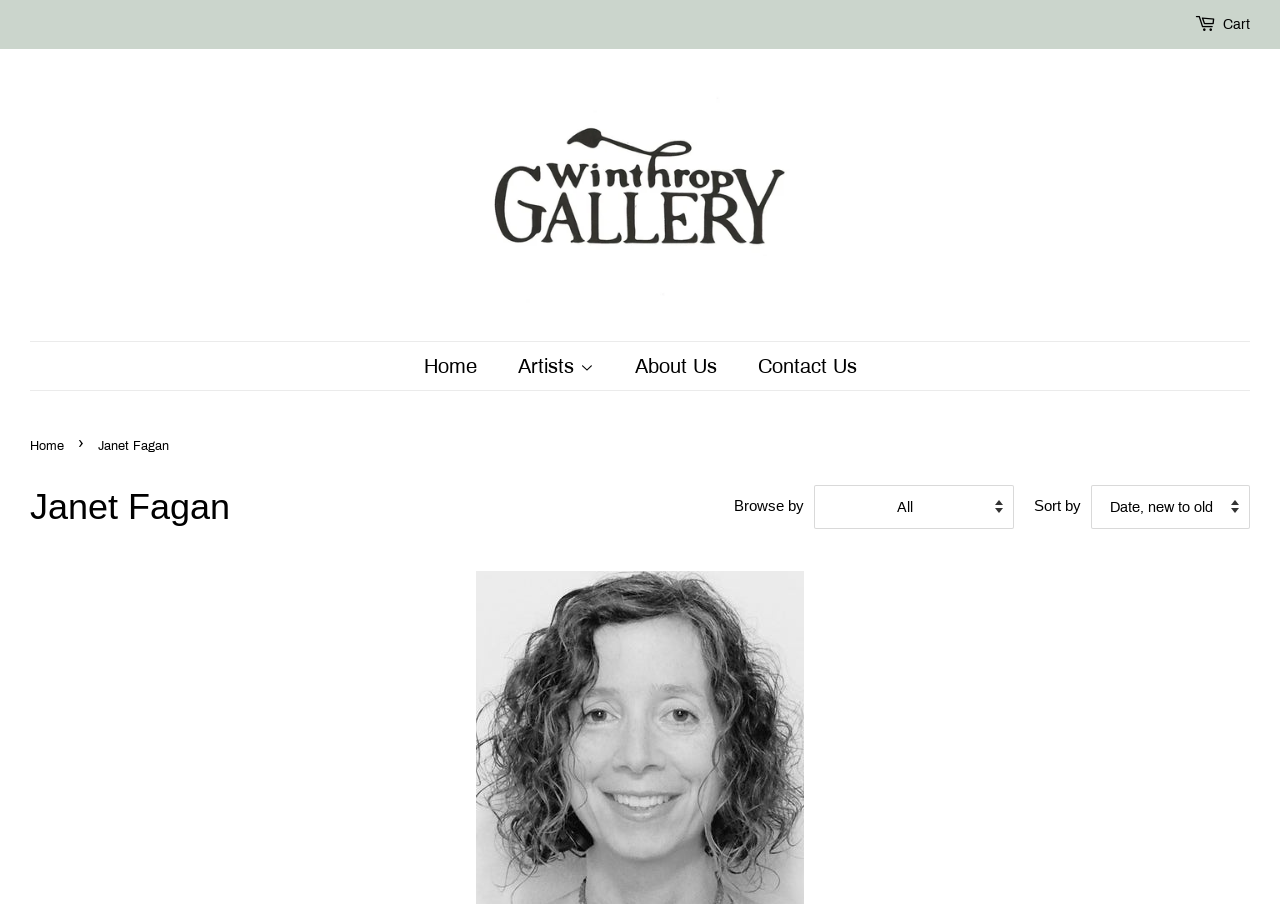What is the text of the second link in the breadcrumb navigation?
Give a one-word or short phrase answer based on the image.

Janet Fagan